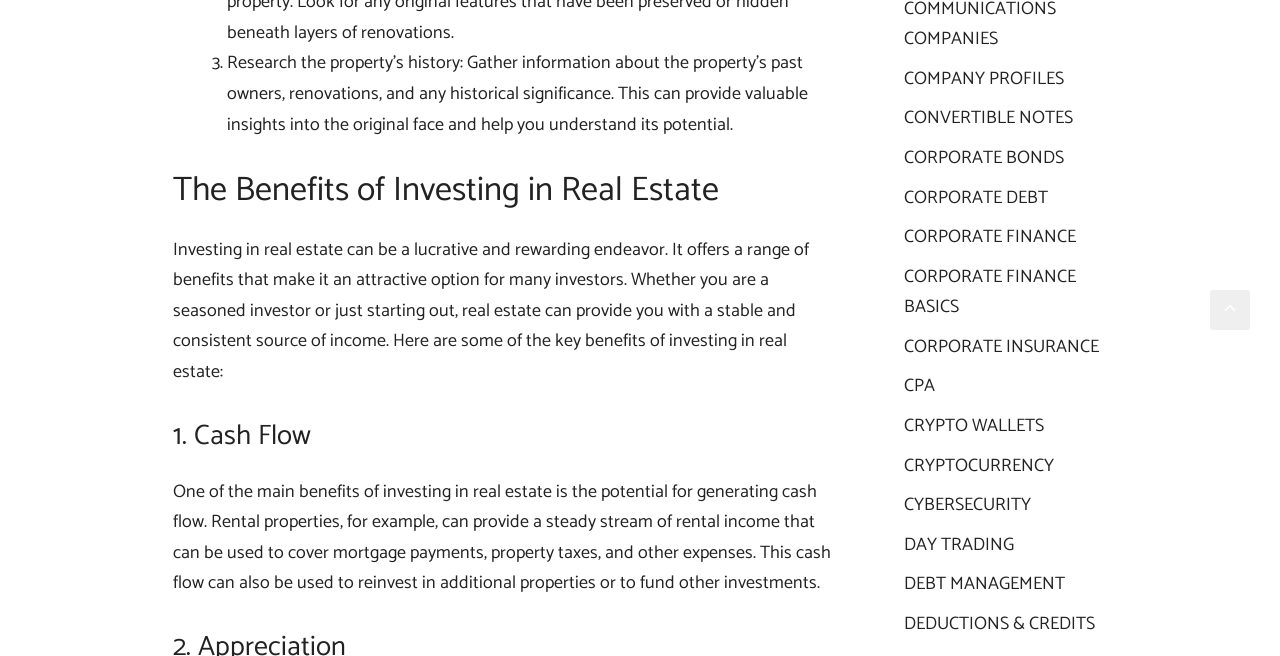Identify the bounding box coordinates for the UI element that matches this description: "CONVERTIBLE NOTES".

[0.706, 0.157, 0.838, 0.203]